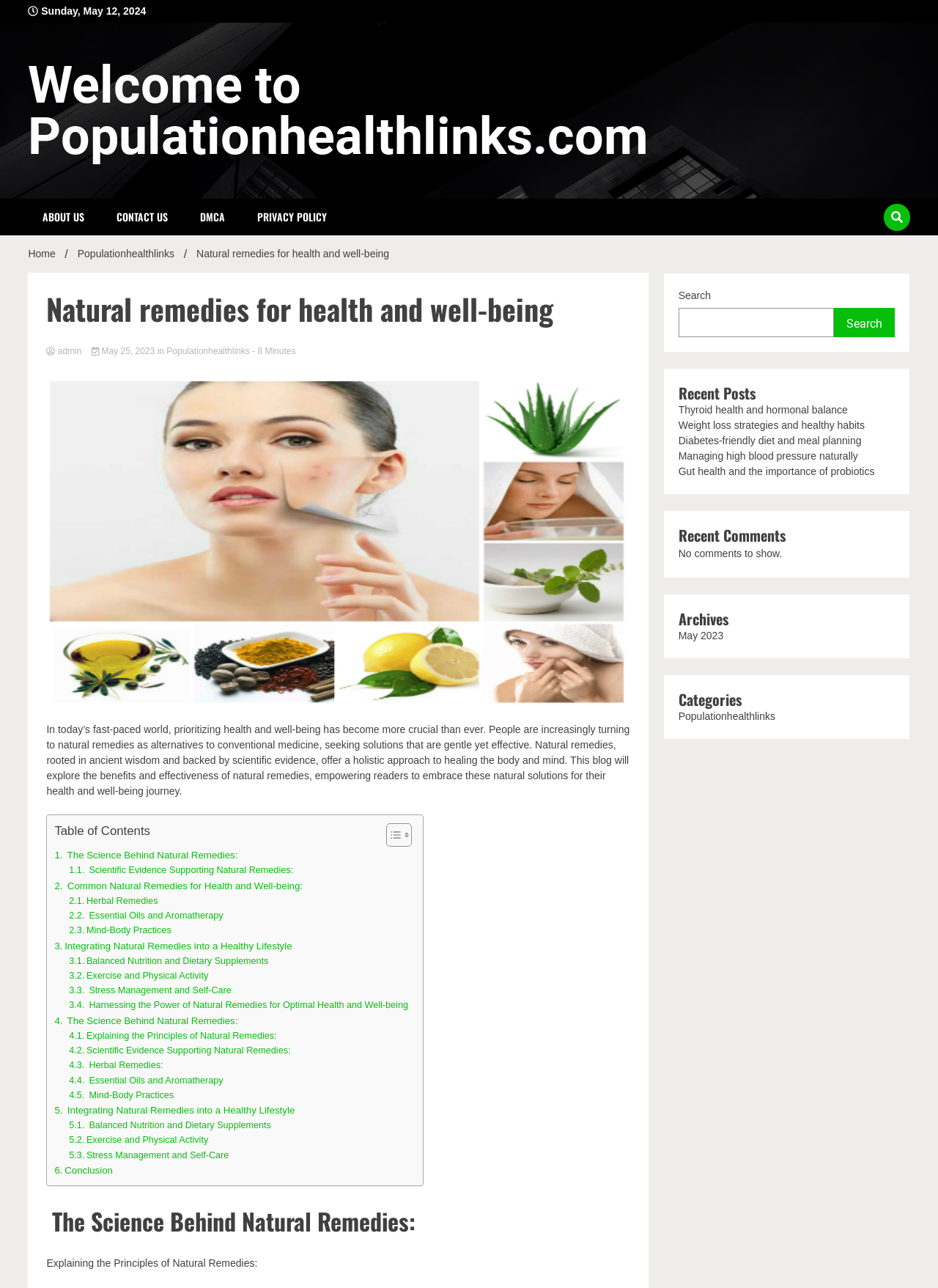Given the description "Sign In", provide the bounding box coordinates of the corresponding UI element.

None